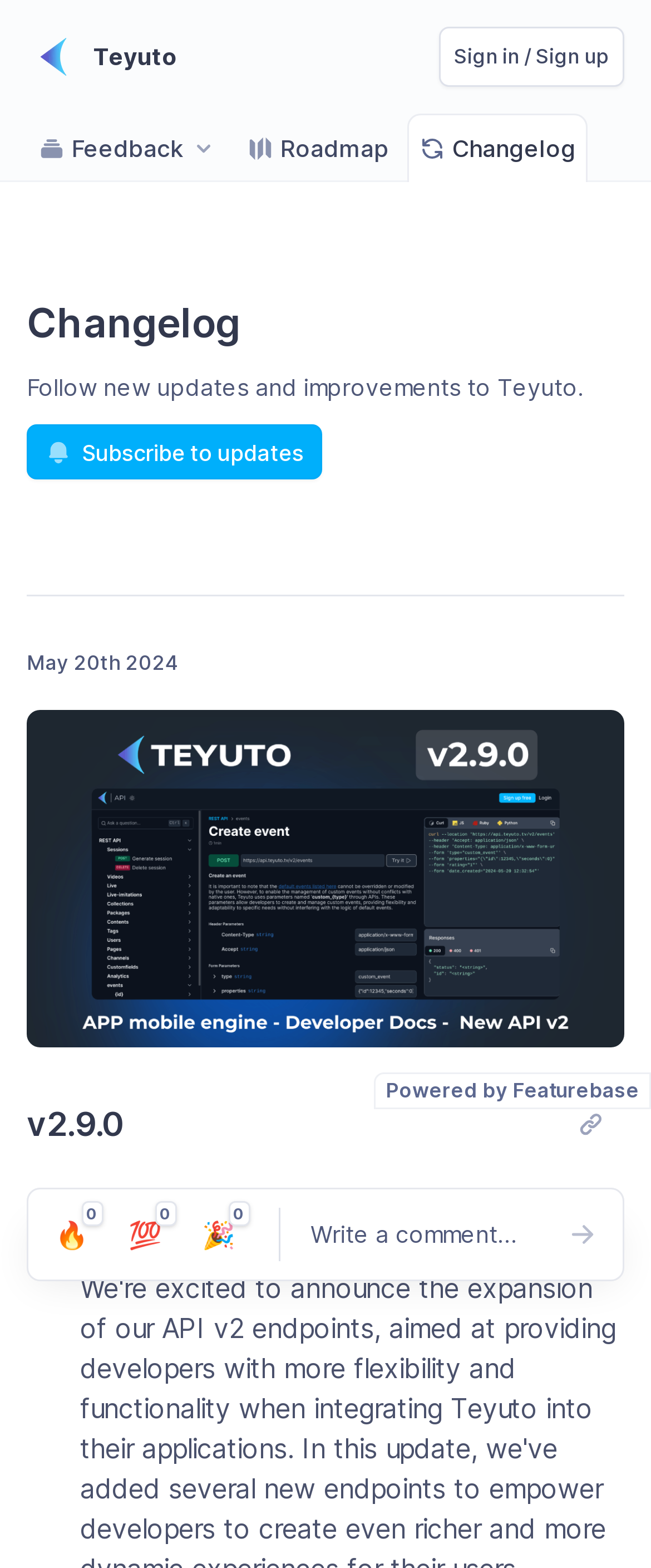Find the bounding box coordinates of the clickable element required to execute the following instruction: "Click on the profile picture". Provide the coordinates as four float numbers between 0 and 1, i.e., [left, top, right, bottom].

[0.041, 0.019, 0.272, 0.053]